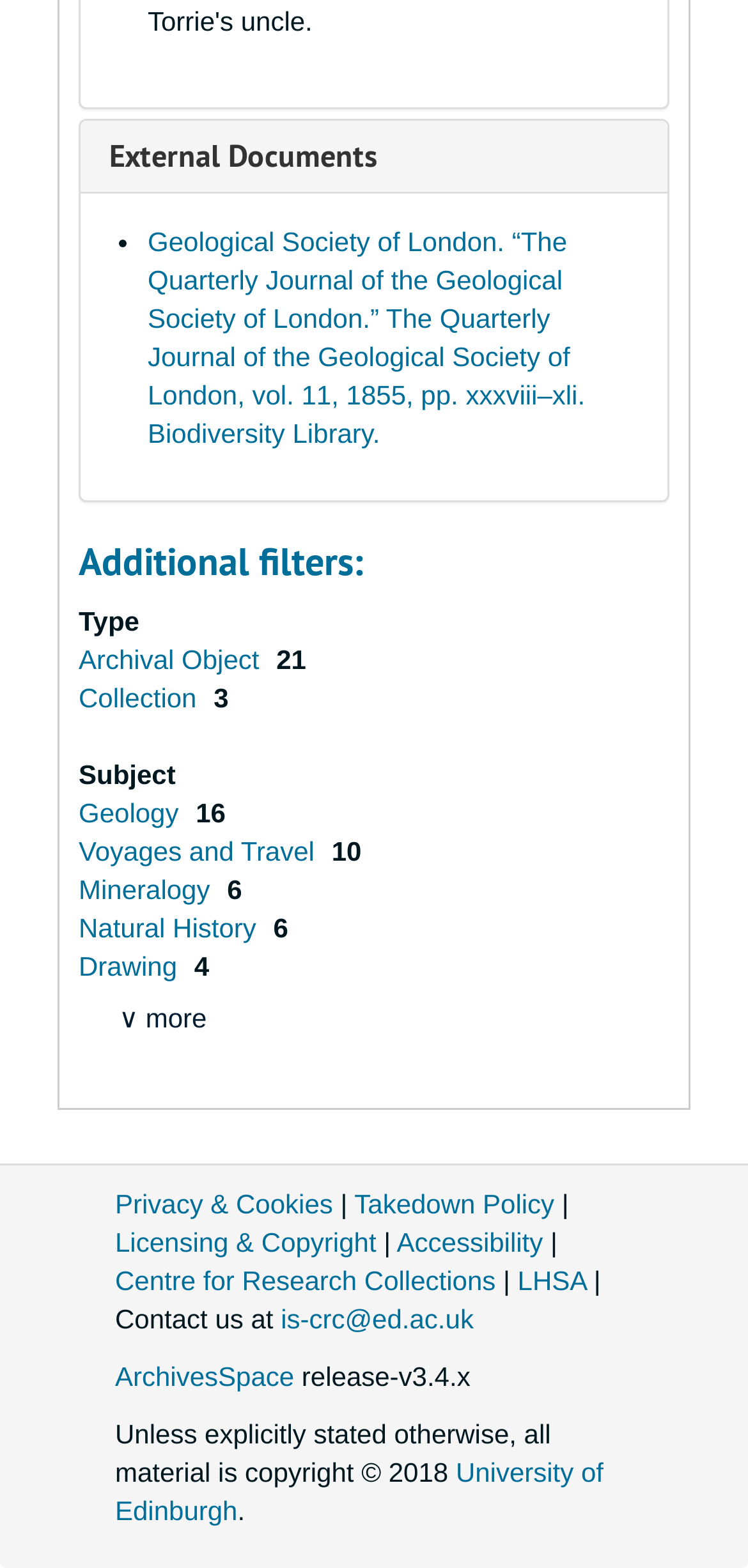What is the copyright year mentioned on the webpage? Based on the screenshot, please respond with a single word or phrase.

2018